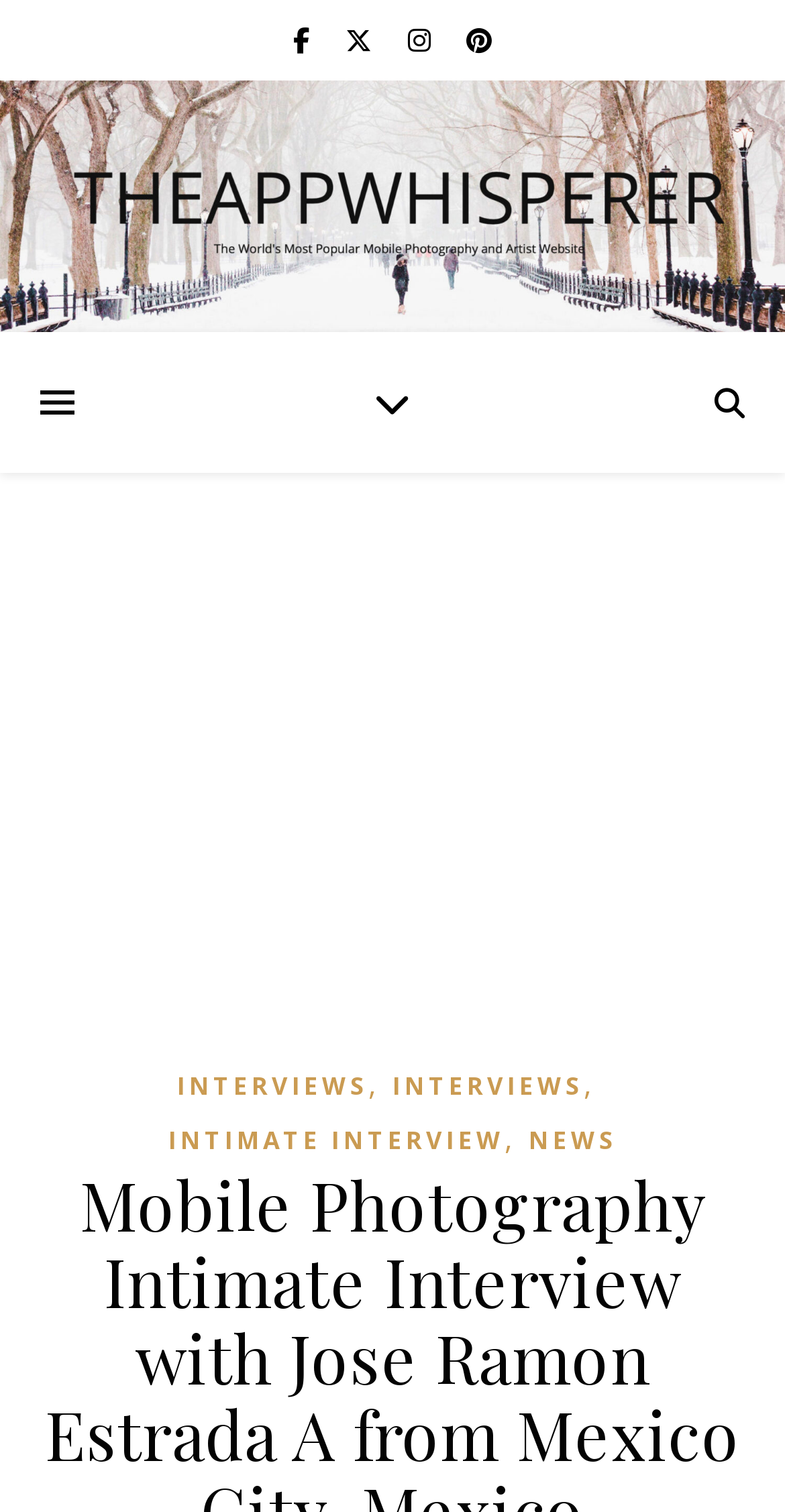Please answer the following question using a single word or phrase: 
What is the layout of the webpage?

Table layout